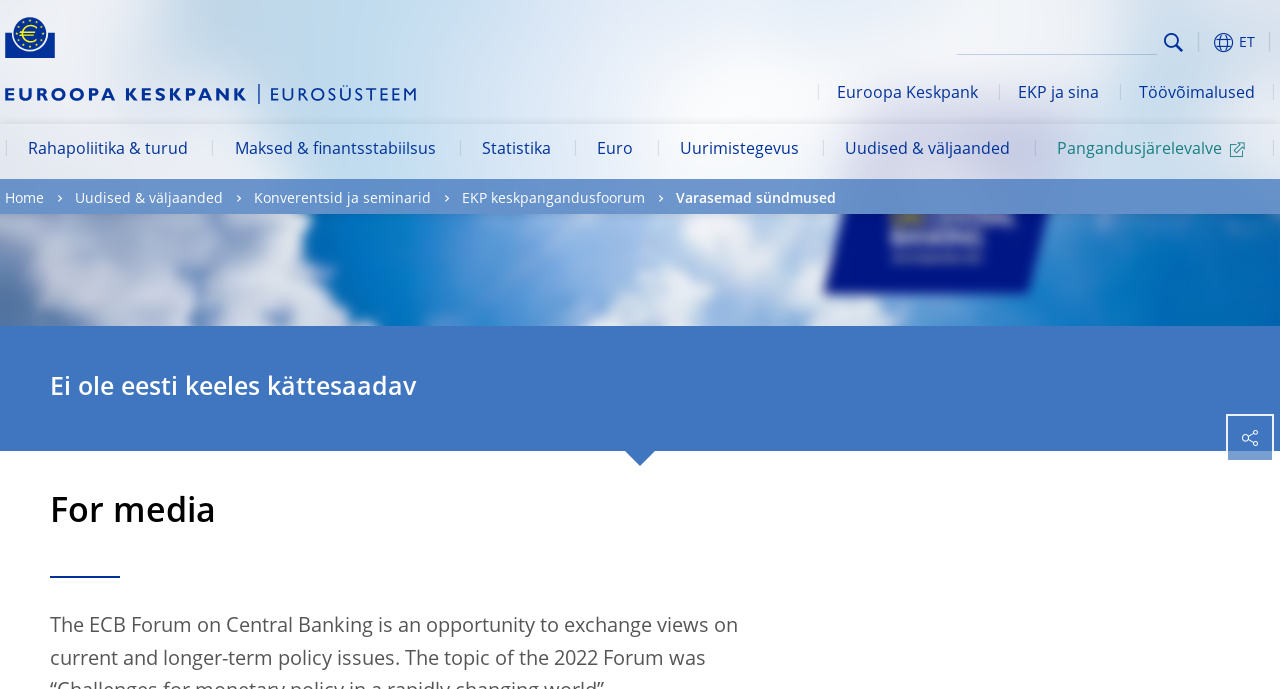Provide the bounding box coordinates of the HTML element this sentence describes: "Euro".

[0.449, 0.18, 0.513, 0.261]